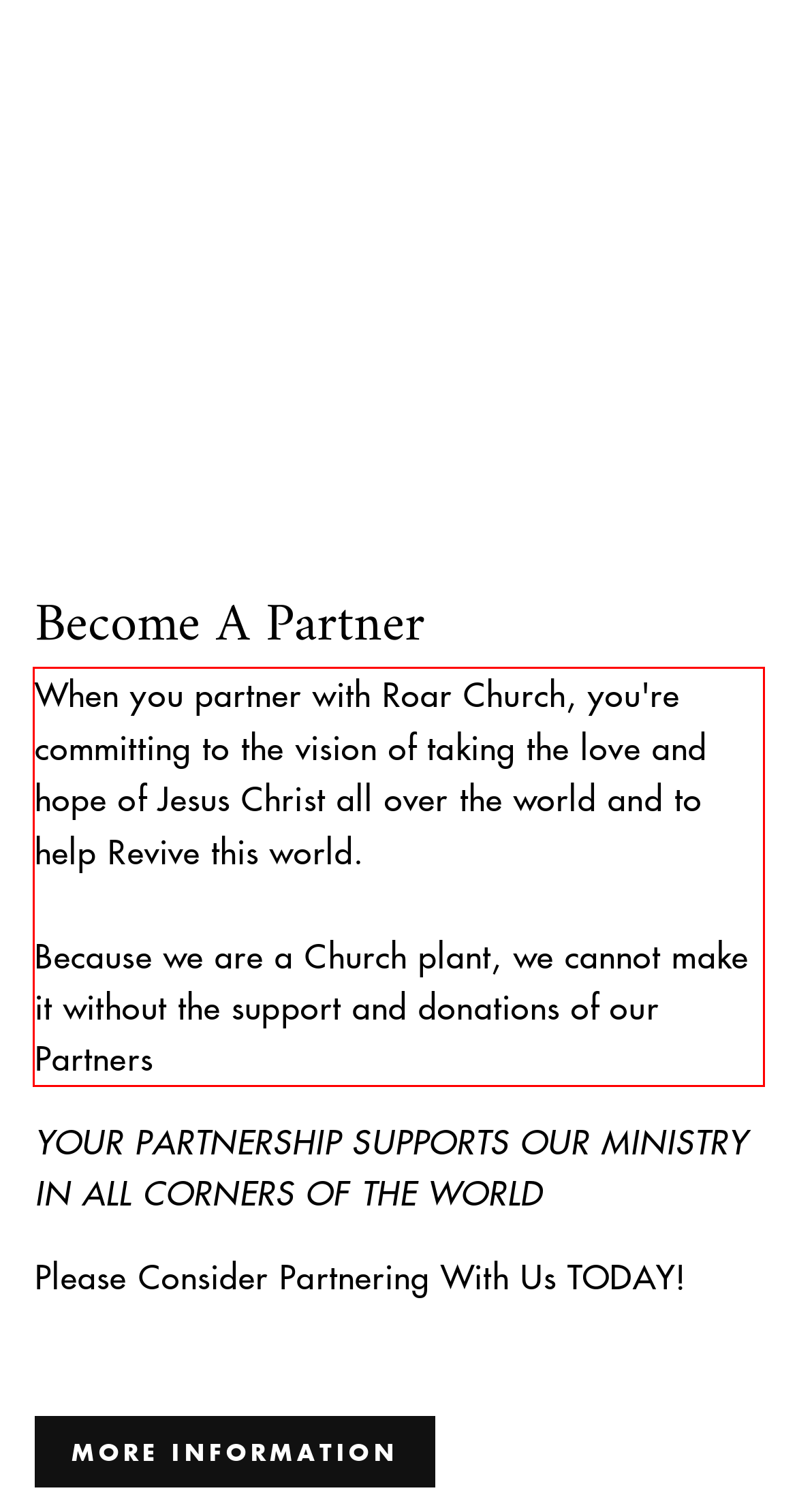Please recognize and transcribe the text located inside the red bounding box in the webpage image.

When you partner with Roar Church, you're committing to the vision of taking the love and hope of Jesus Christ all over the world and to help Revive this world. Because we are a Church plant, we cannot make it without the support and donations of our Partners